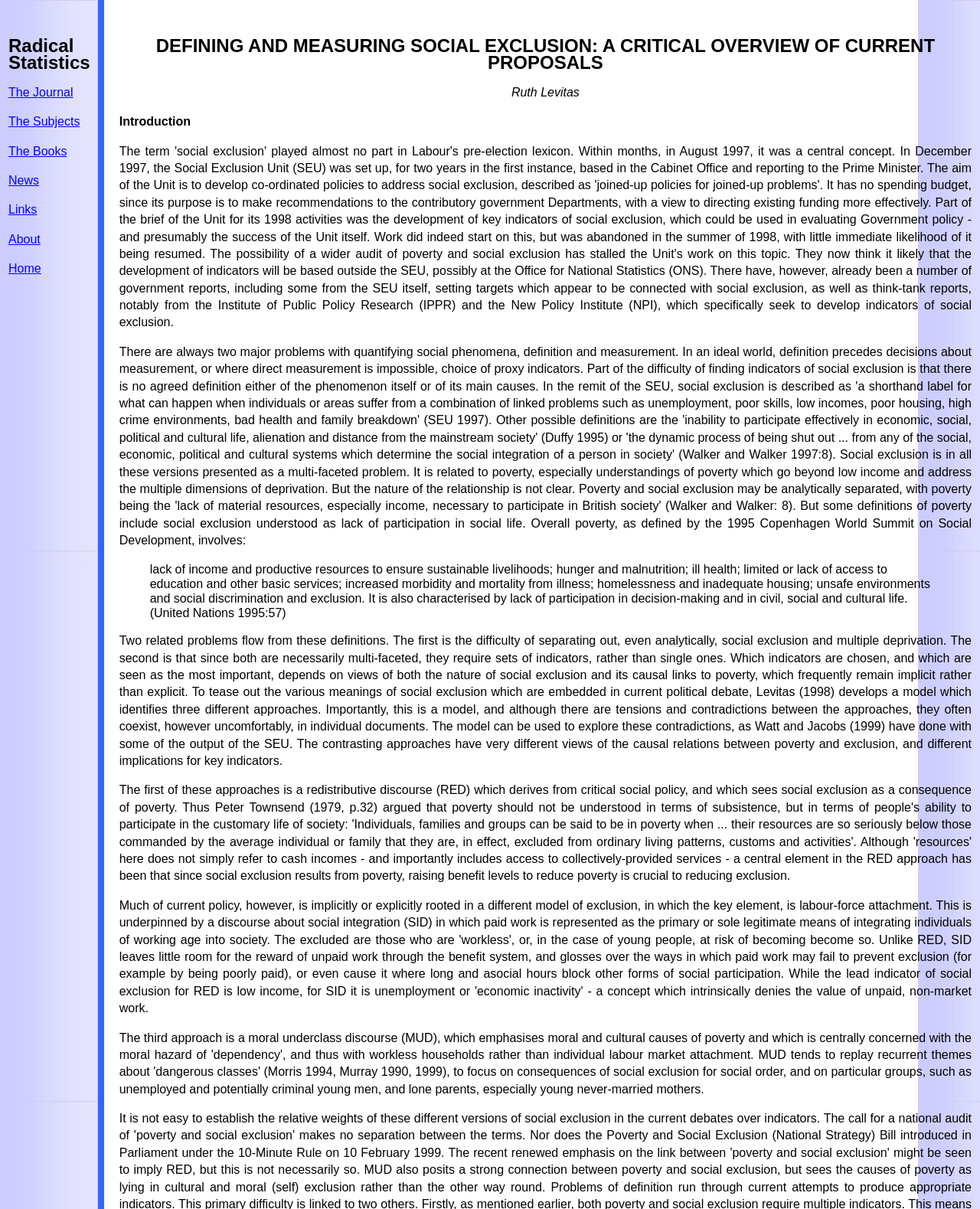Answer the question using only one word or a concise phrase: What is the first link in the top navigation bar?

The Journal